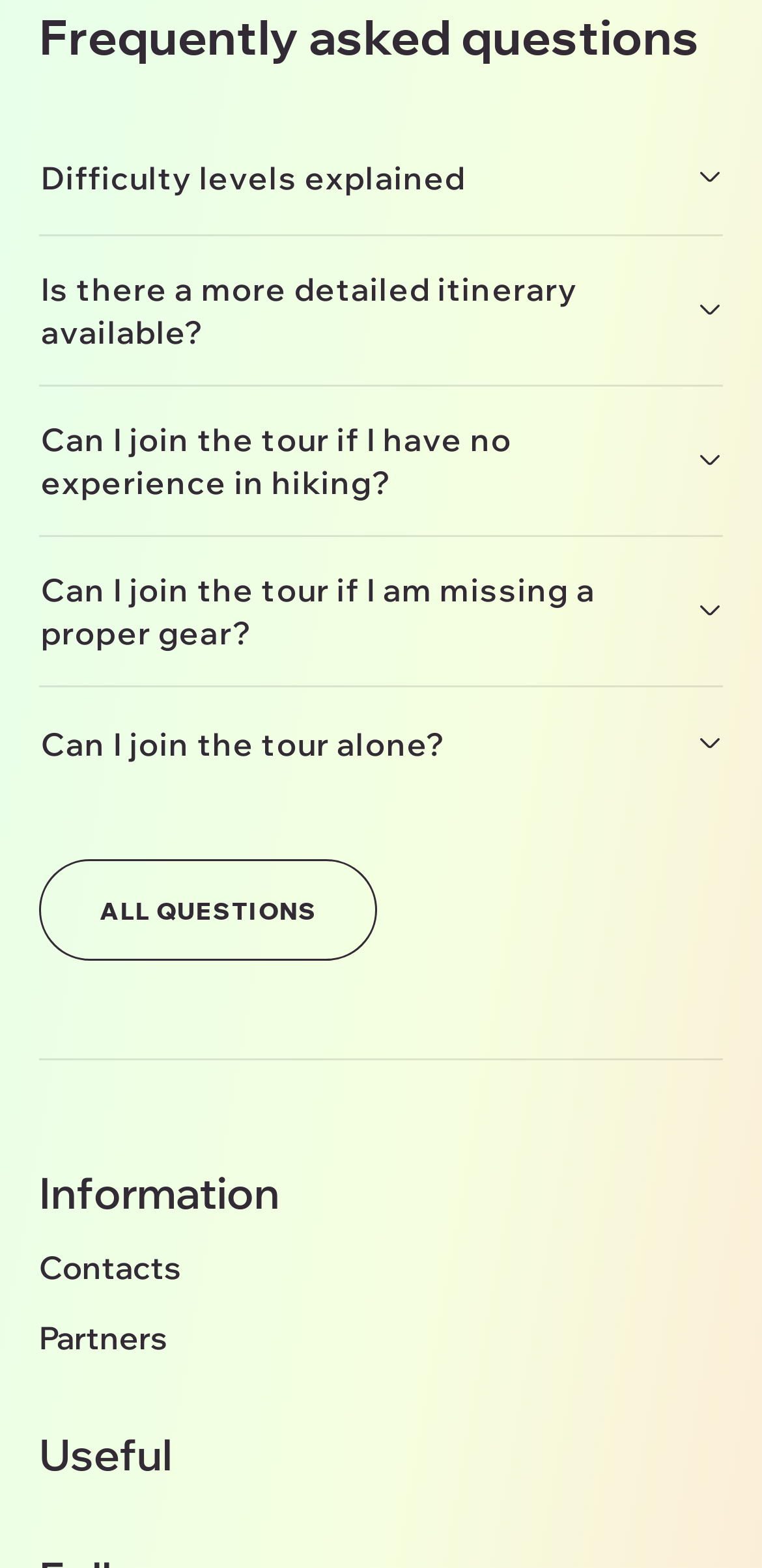Identify the bounding box coordinates of the clickable region to carry out the given instruction: "View partners".

[0.051, 0.835, 0.221, 0.871]